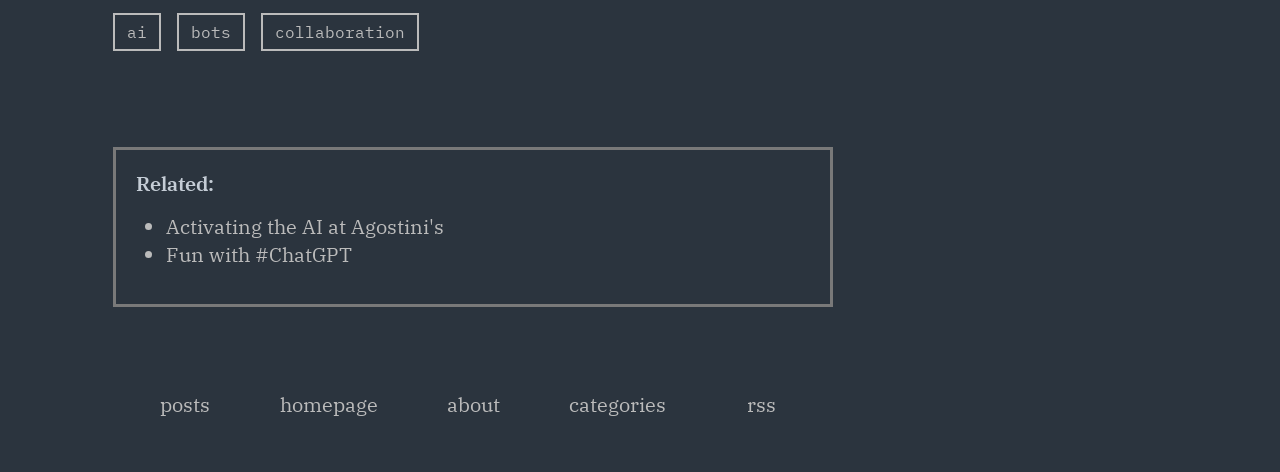Pinpoint the bounding box coordinates of the element you need to click to execute the following instruction: "Click FAX". The bounding box should be represented by four float numbers between 0 and 1, in the format [left, top, right, bottom].

None